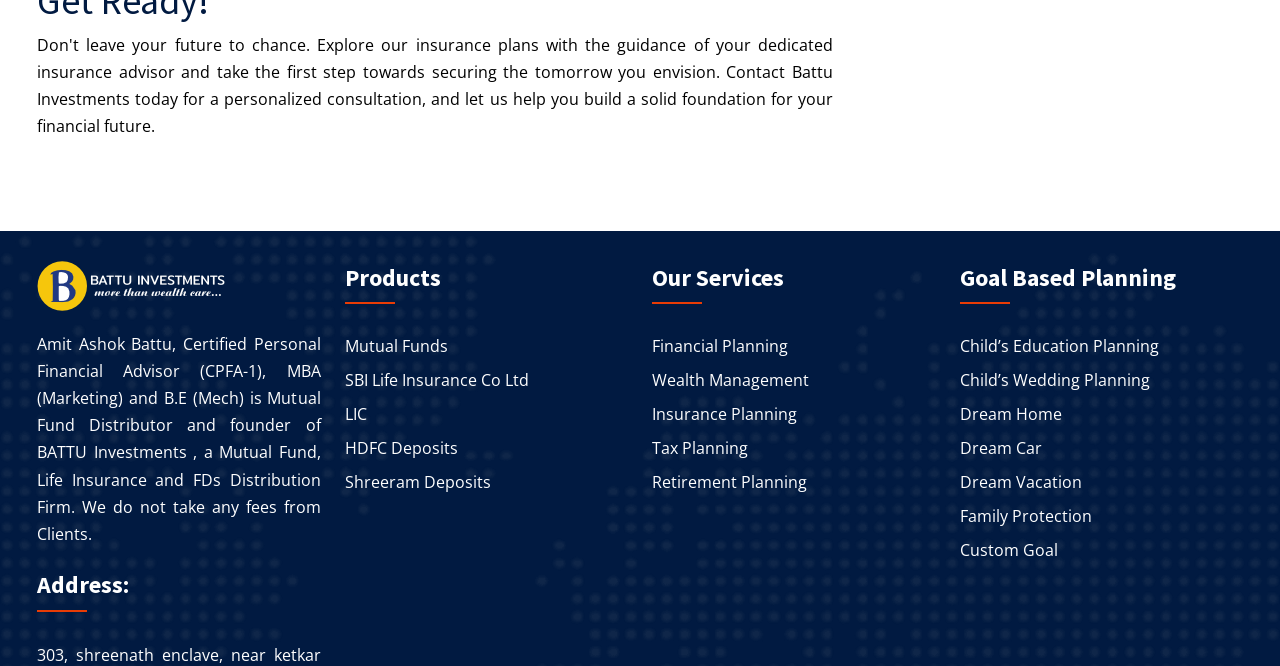What services are provided by BATTU Investments?
From the screenshot, supply a one-word or short-phrase answer.

Financial Planning, Wealth Management, Insurance Planning, Tax Planning, Retirement Planning